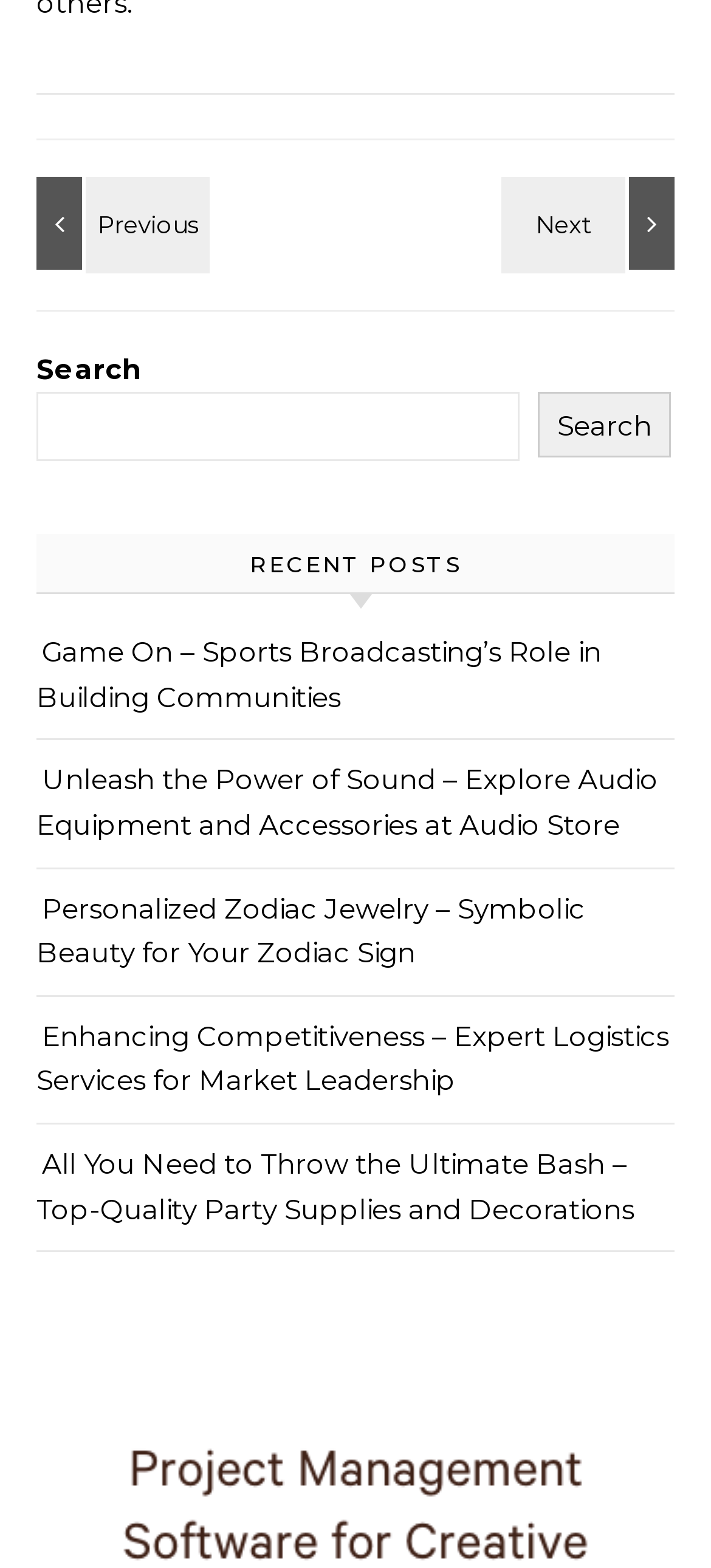Pinpoint the bounding box coordinates of the clickable area needed to execute the instruction: "Click next page". The coordinates should be specified as four float numbers between 0 and 1, i.e., [left, top, right, bottom].

[0.718, 0.113, 0.949, 0.172]